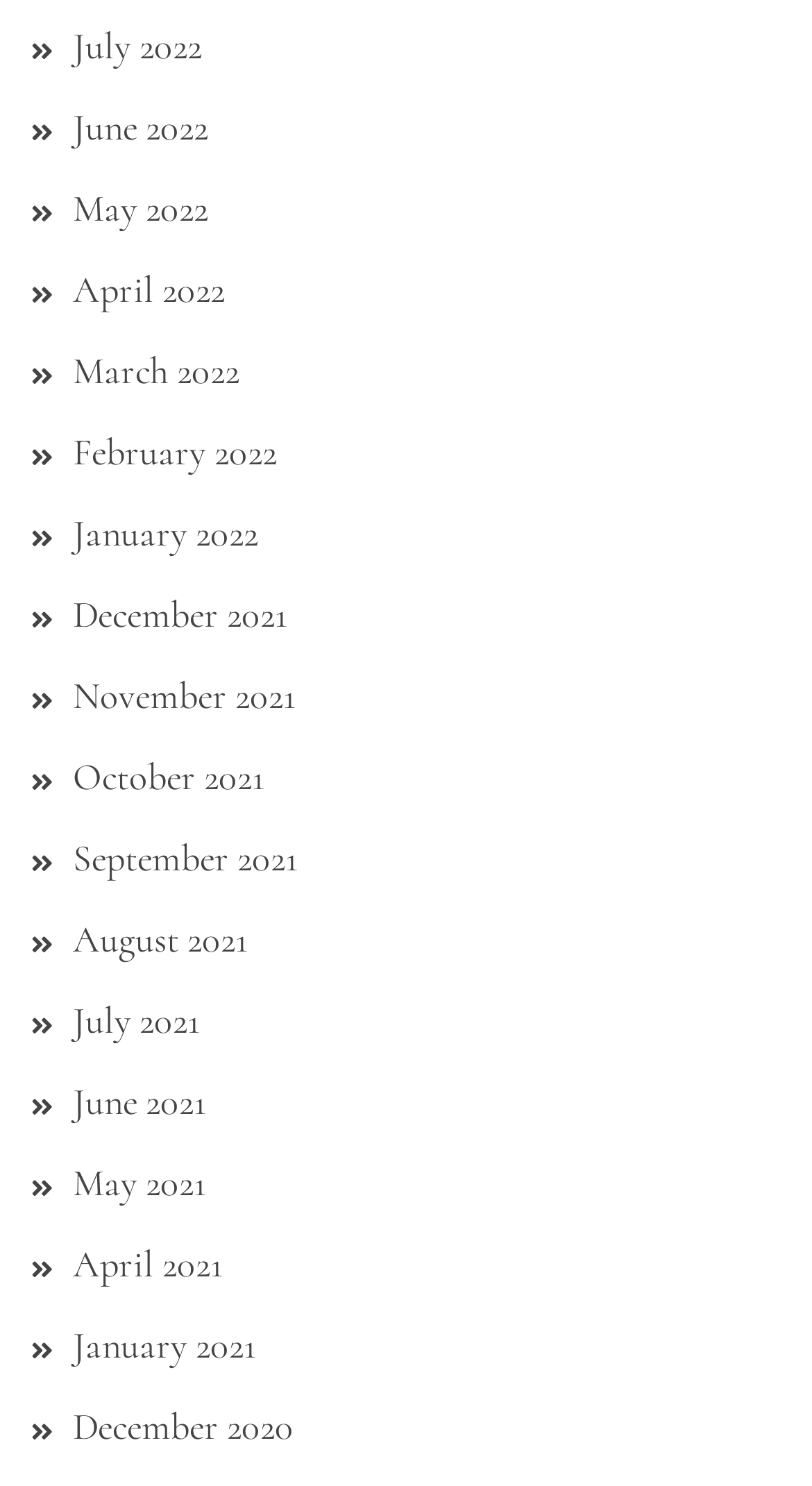Provide a brief response to the question below using a single word or phrase: 
How many links are on the webpage?

24